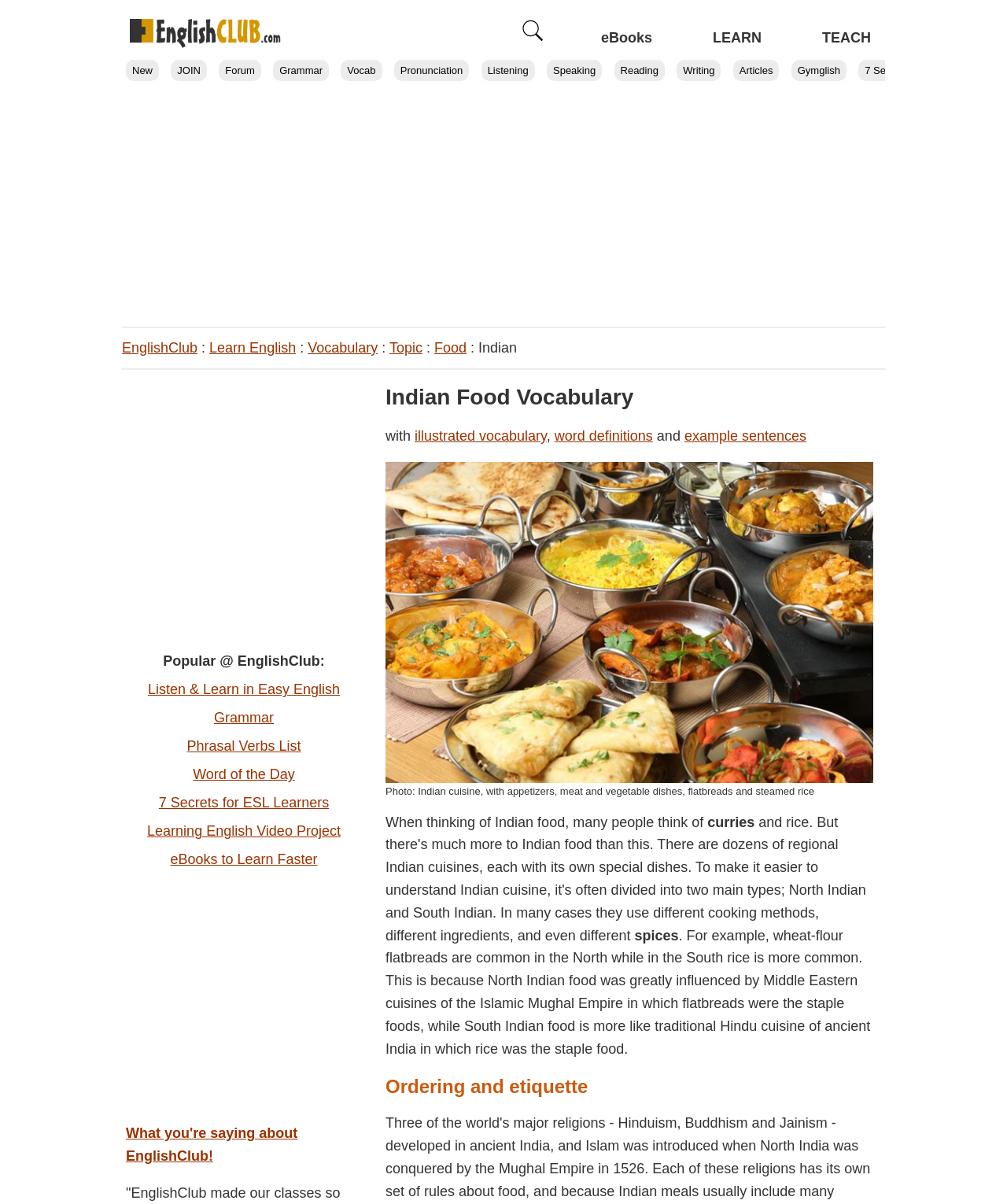Highlight the bounding box coordinates of the region I should click on to meet the following instruction: "Read about ordering and etiquette".

[0.383, 0.894, 0.867, 0.912]